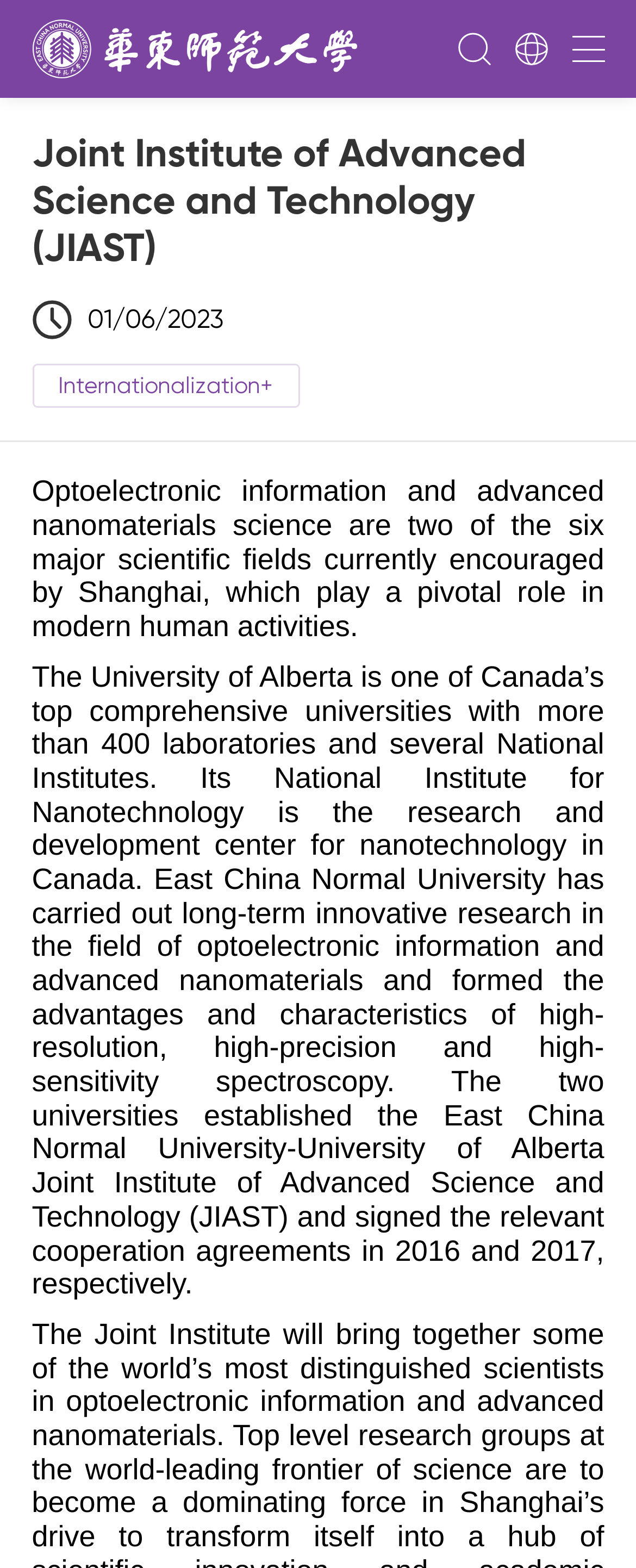From the image, can you give a detailed response to the question below:
What is the research and development center for nanotechnology in Canada?

The answer can be found in the StaticText element that mentions 'Its National Institute for Nanotechnology is the research and development center for nanotechnology in Canada'.